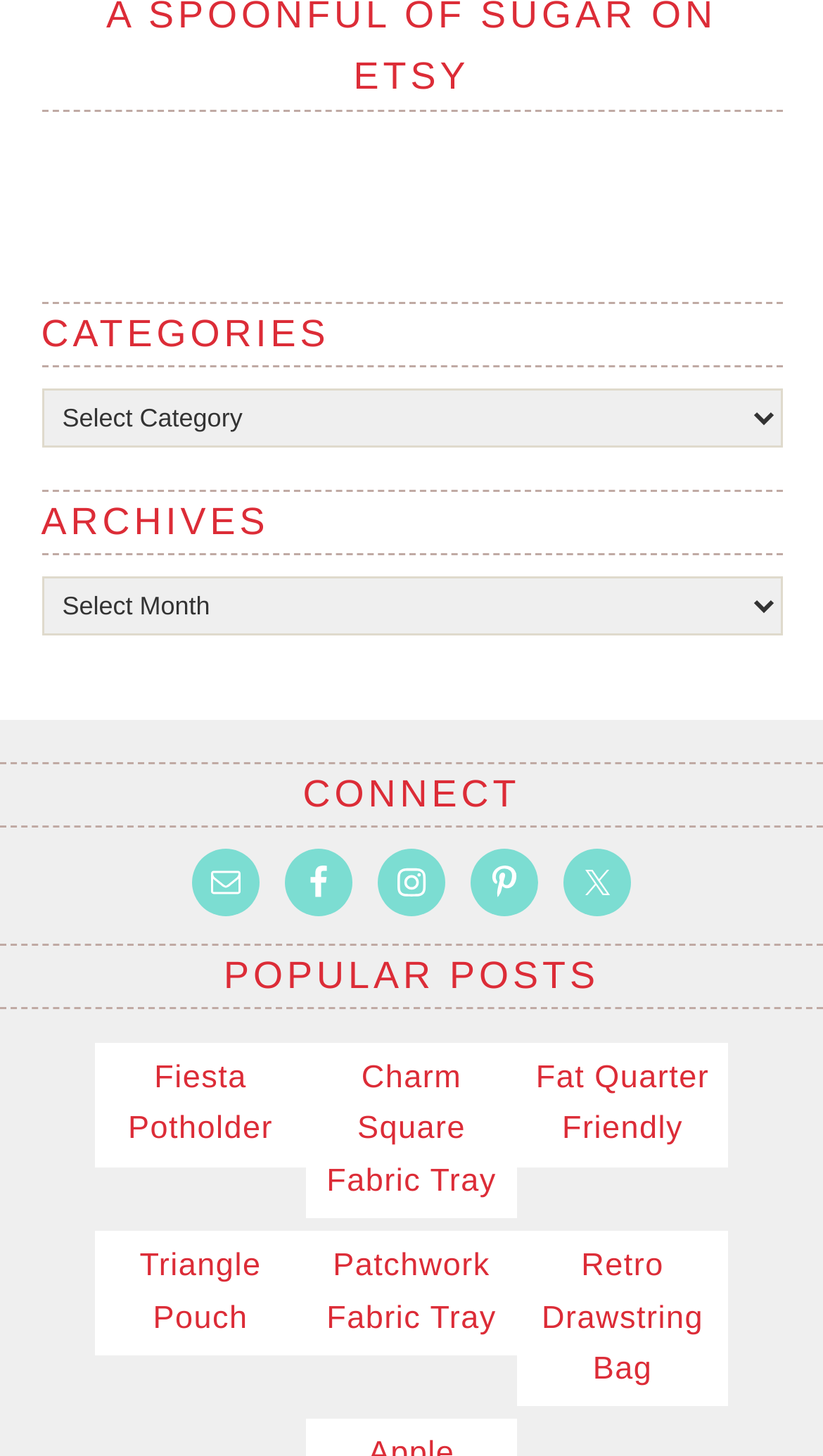Can you find the bounding box coordinates for the element to click on to achieve the instruction: "Email us"?

[0.233, 0.583, 0.315, 0.63]